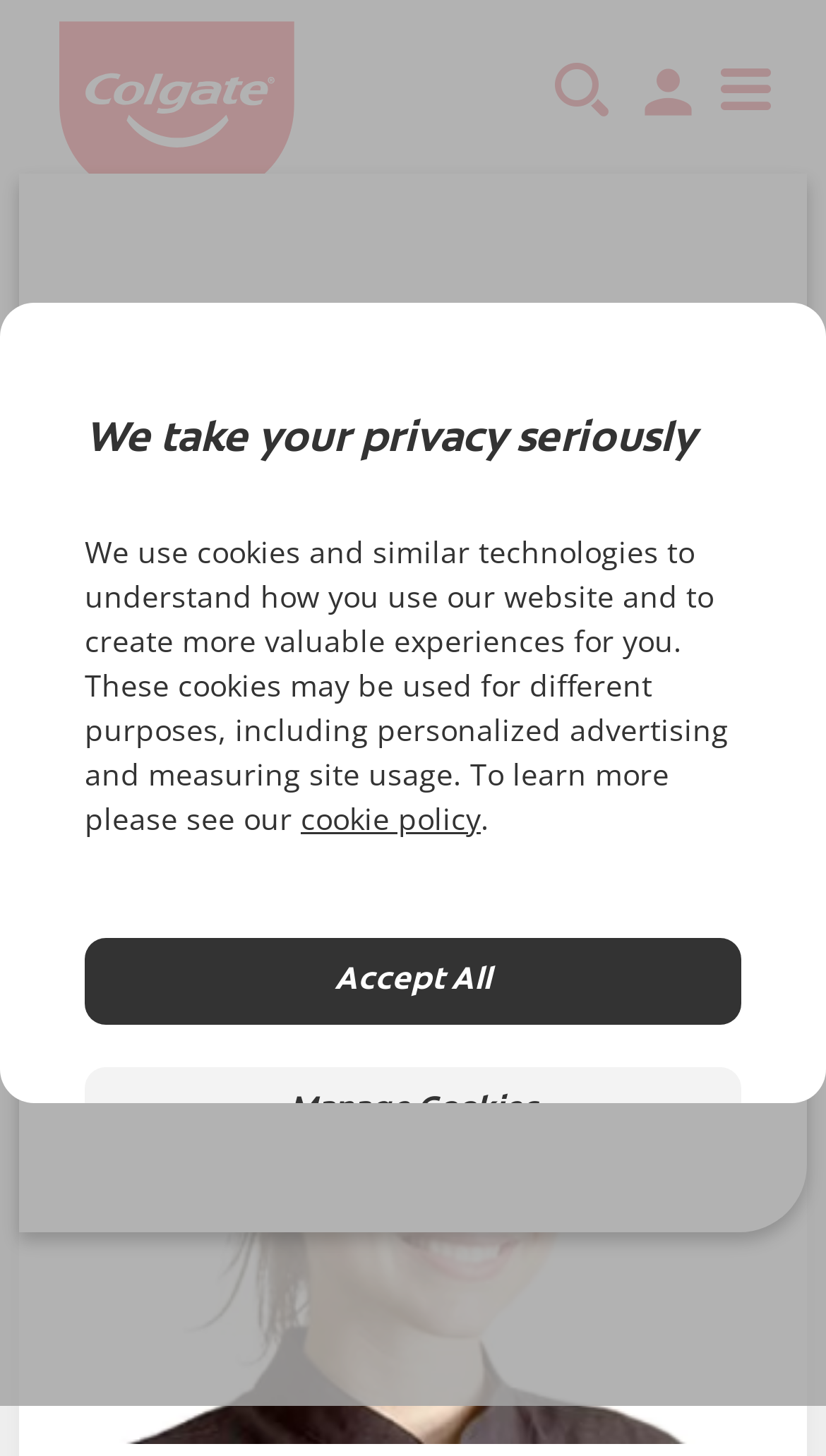What is the topic of the featured resource?
Refer to the image and provide a one-word or short phrase answer.

General Oral Health